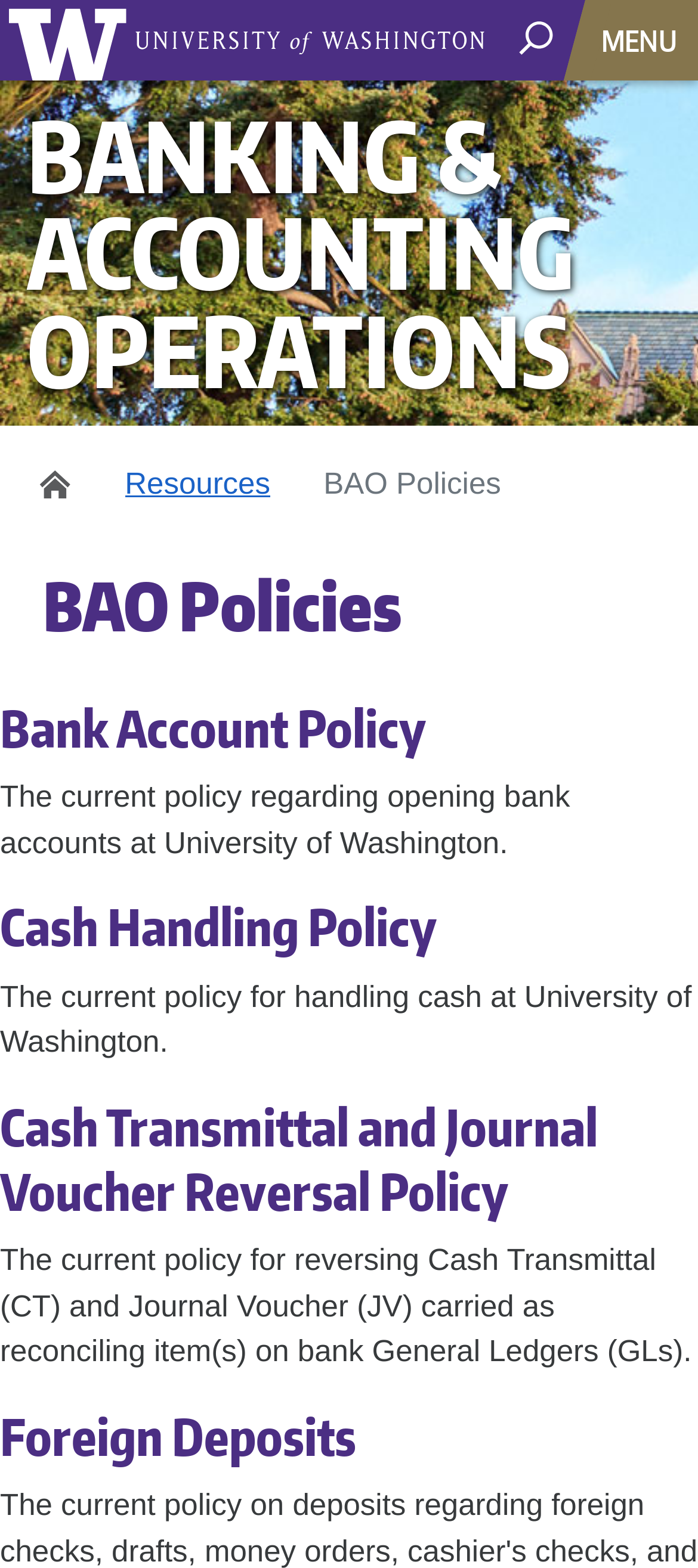Using the format (top-left x, top-left y, bottom-right x, bottom-right y), and given the element description, identify the bounding box coordinates within the screenshot: Foreign Deposits

[0.0, 0.895, 0.51, 0.936]